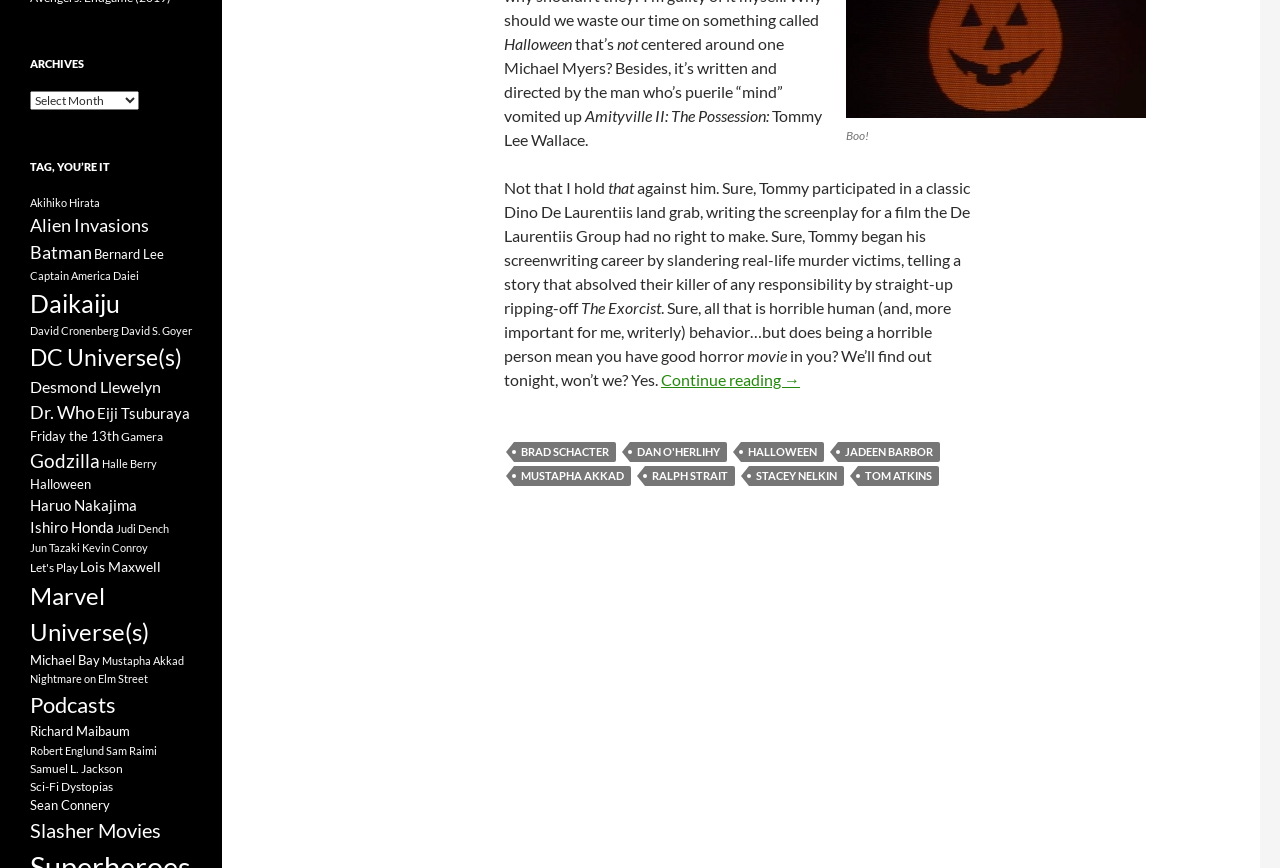Given the element description, predict the bounding box coordinates in the format (top-left x, top-left y, bottom-right x, bottom-right y). Make sure all values are between 0 and 1. Here is the element description: Nightmare on Elm Street

[0.023, 0.774, 0.116, 0.789]